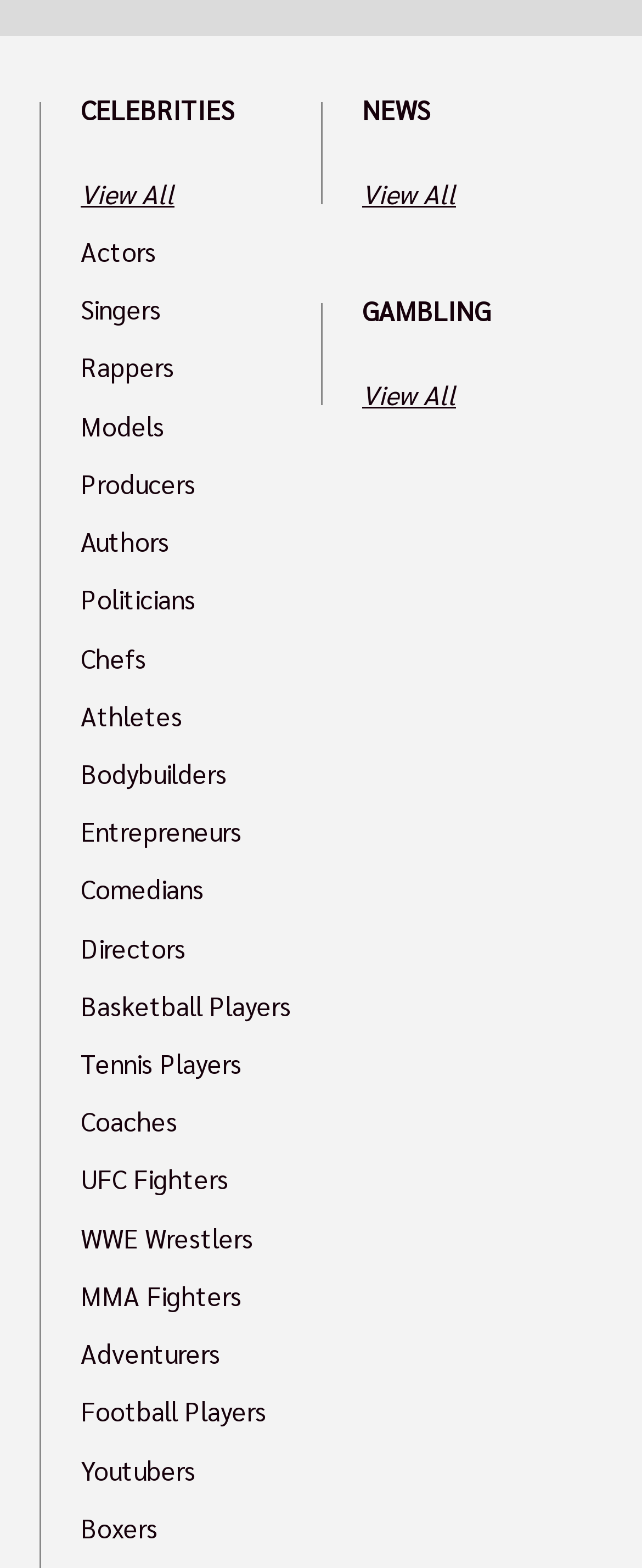Locate the bounding box coordinates of the clickable part needed for the task: "View all Actors".

[0.126, 0.155, 0.5, 0.167]